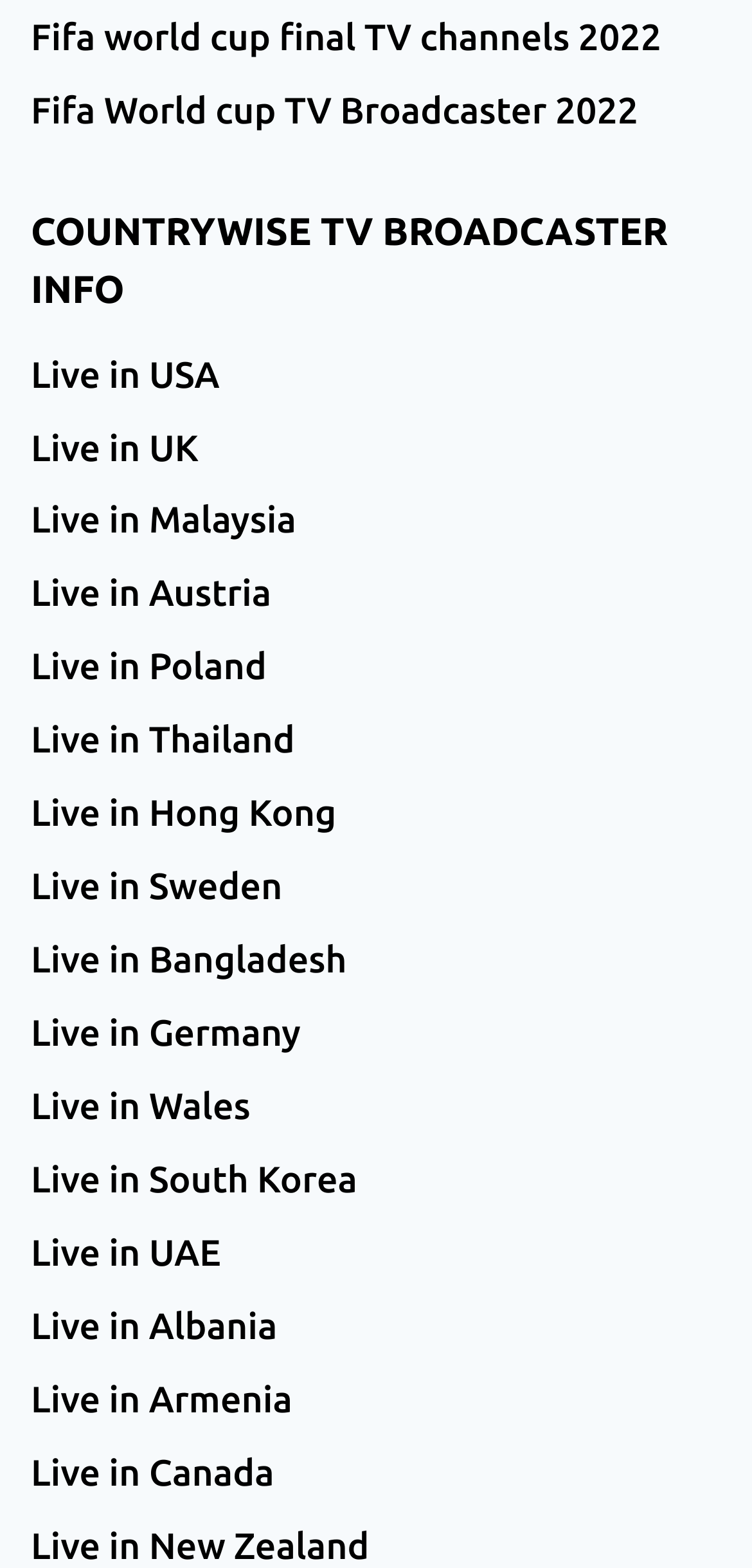Please reply to the following question with a single word or a short phrase:
Is the webpage providing information for a specific event?

Fifa World Cup final